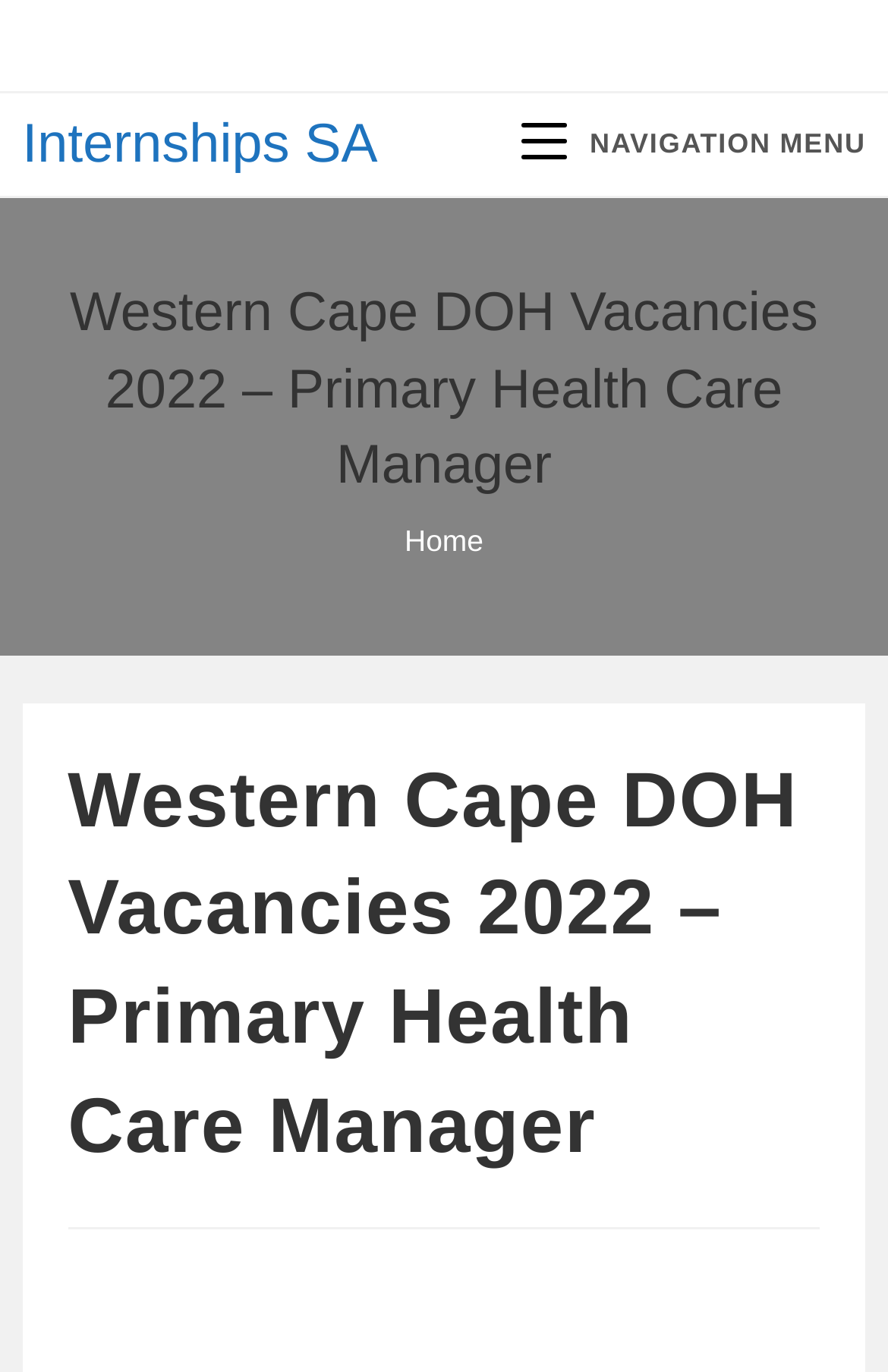What is the name of the department?
Please describe in detail the information shown in the image to answer the question.

From the webpage title 'Western Cape DOH Vacancies 2022 – Primary Health Care Manager', we can infer that the department mentioned is the Department of Health.